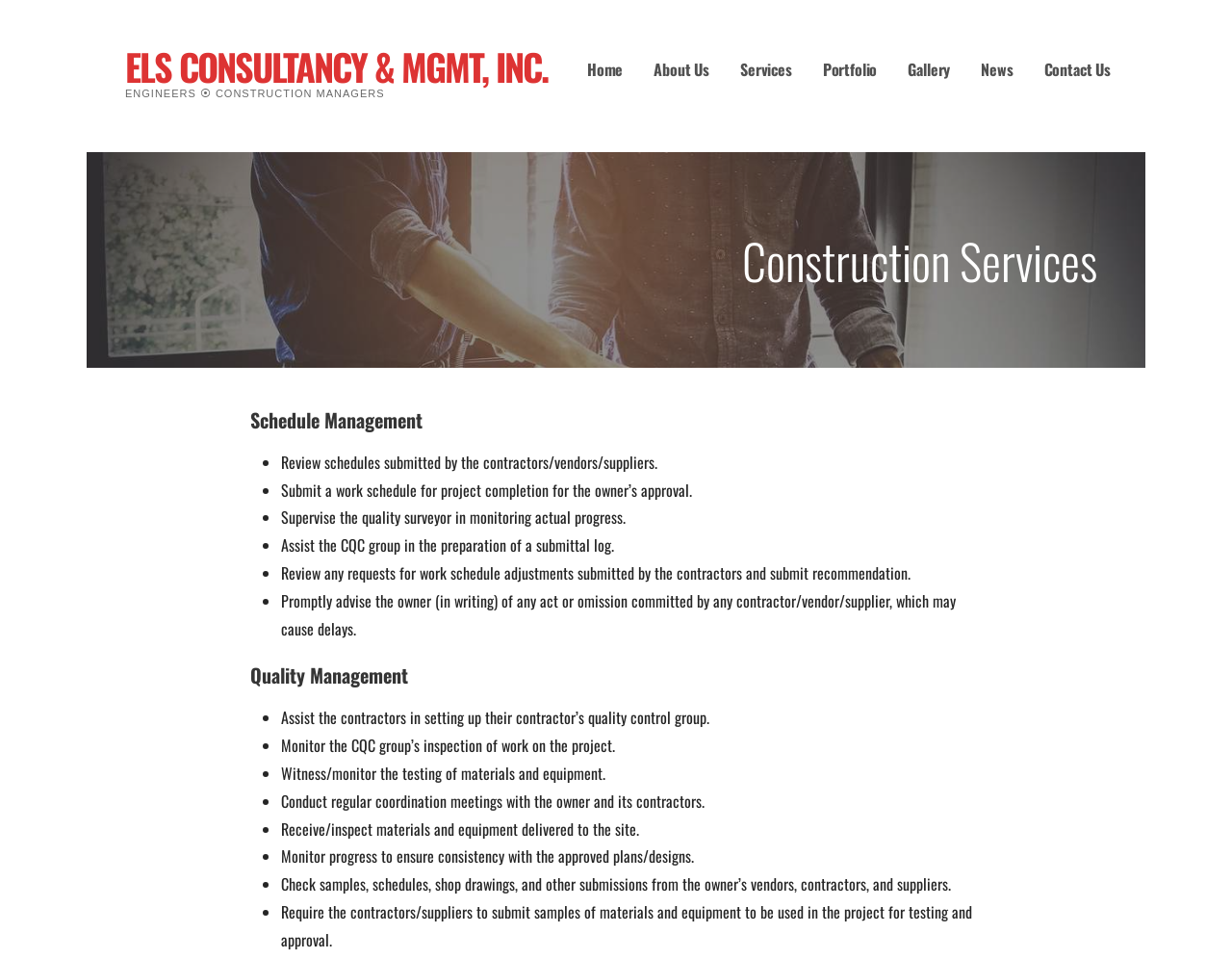Craft a detailed narrative of the webpage's structure and content.

The webpage is about Construction Services provided by ELS CONSULTANCY & MGMT, INC. At the top, there is a link to the company's homepage, followed by a series of links to other pages, including "About Us", "Services", "Portfolio", "Gallery", "News", and "Contact Us". 

Below these links, there is a heading "Construction Services" that spans almost the entire width of the page. Under this heading, there are two subheadings: "Schedule Management" and "Quality Management". 

The "Schedule Management" section lists several tasks, including reviewing schedules submitted by contractors, submitting a work schedule for project completion, supervising the quality surveyor, assisting in the preparation of a submittal log, reviewing requests for work schedule adjustments, and advising the owner of any acts or omissions that may cause delays. 

The "Quality Management" section also lists several tasks, including assisting contractors in setting up their quality control group, monitoring the CQC group's inspection of work, witnessing the testing of materials and equipment, conducting regular coordination meetings, receiving and inspecting materials and equipment, monitoring progress to ensure consistency with approved plans, checking submissions from vendors and contractors, and requiring contractors to submit samples of materials and equipment for testing and approval.